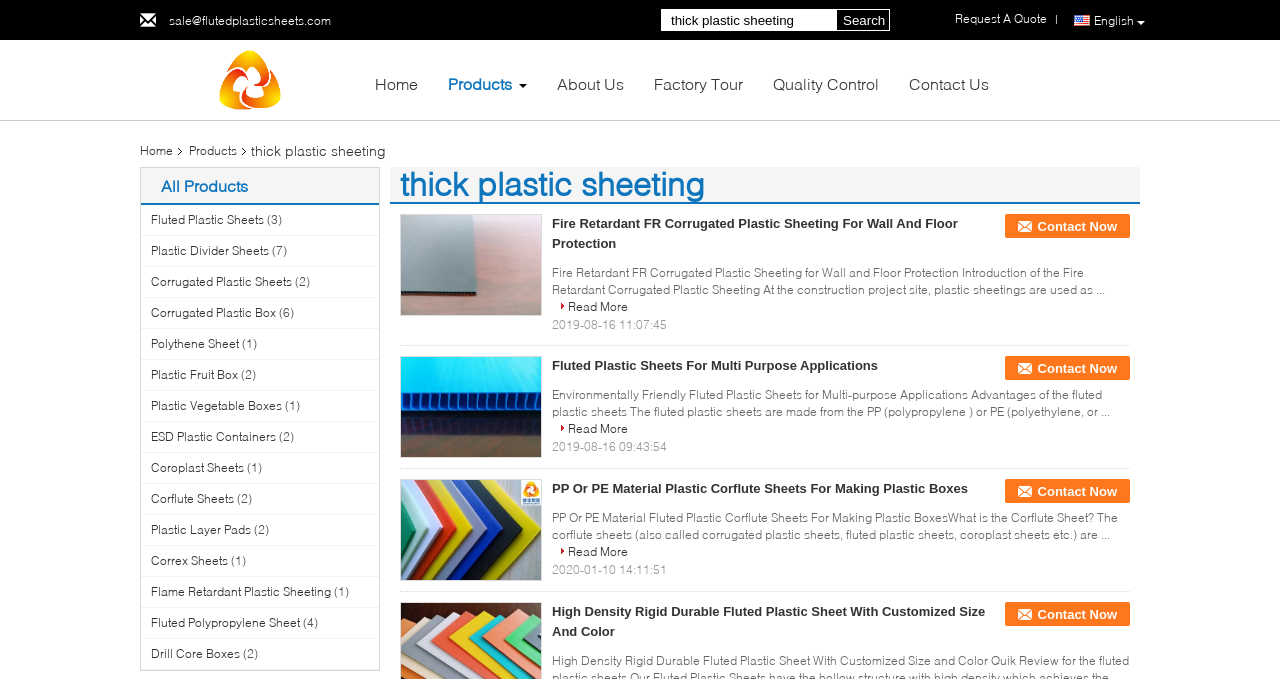Locate the bounding box coordinates of the clickable part needed for the task: "contact the manufacturer".

[0.171, 0.105, 0.219, 0.127]